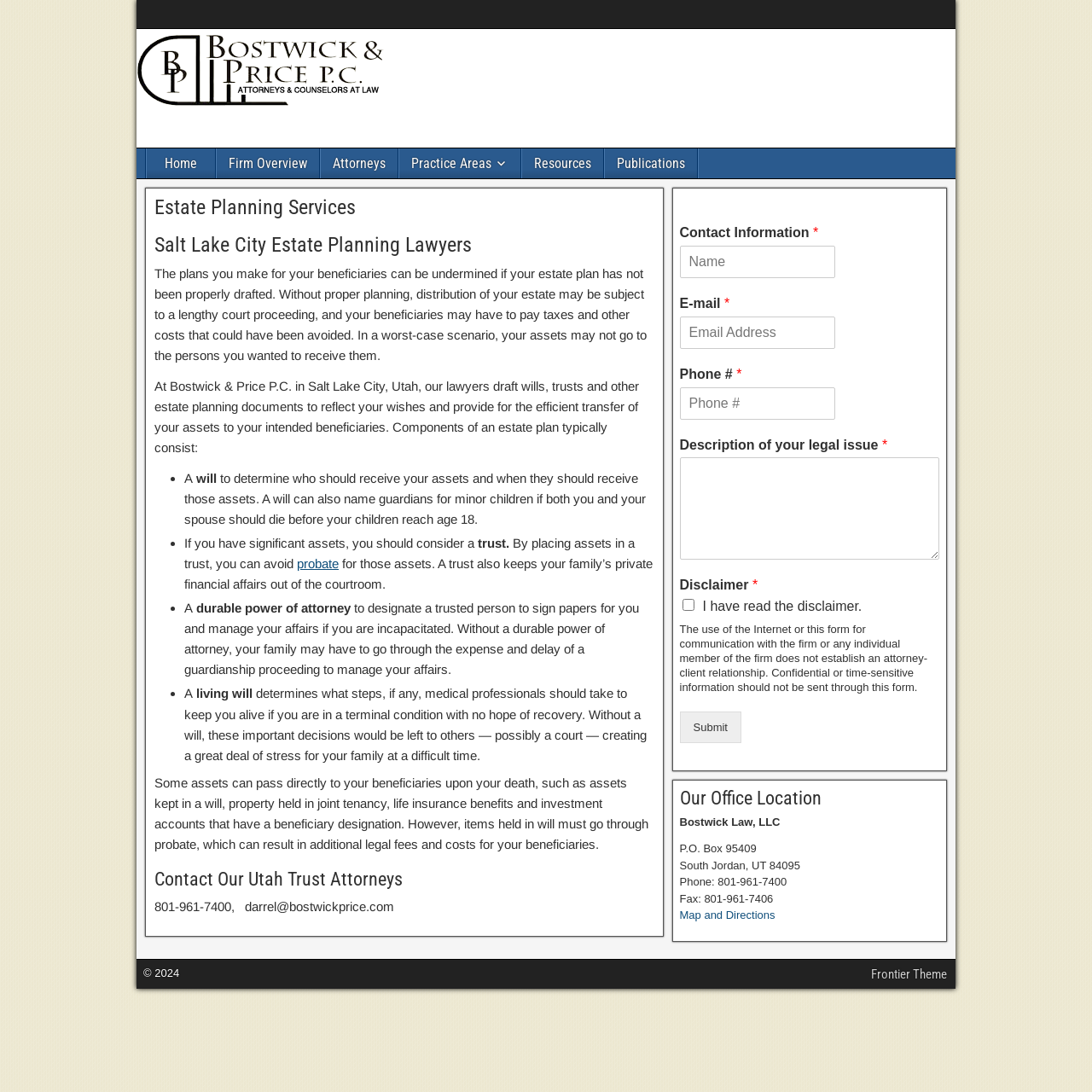Find the bounding box of the element with the following description: "Practice Areas". The coordinates must be four float numbers between 0 and 1, formatted as [left, top, right, bottom].

[0.366, 0.136, 0.477, 0.163]